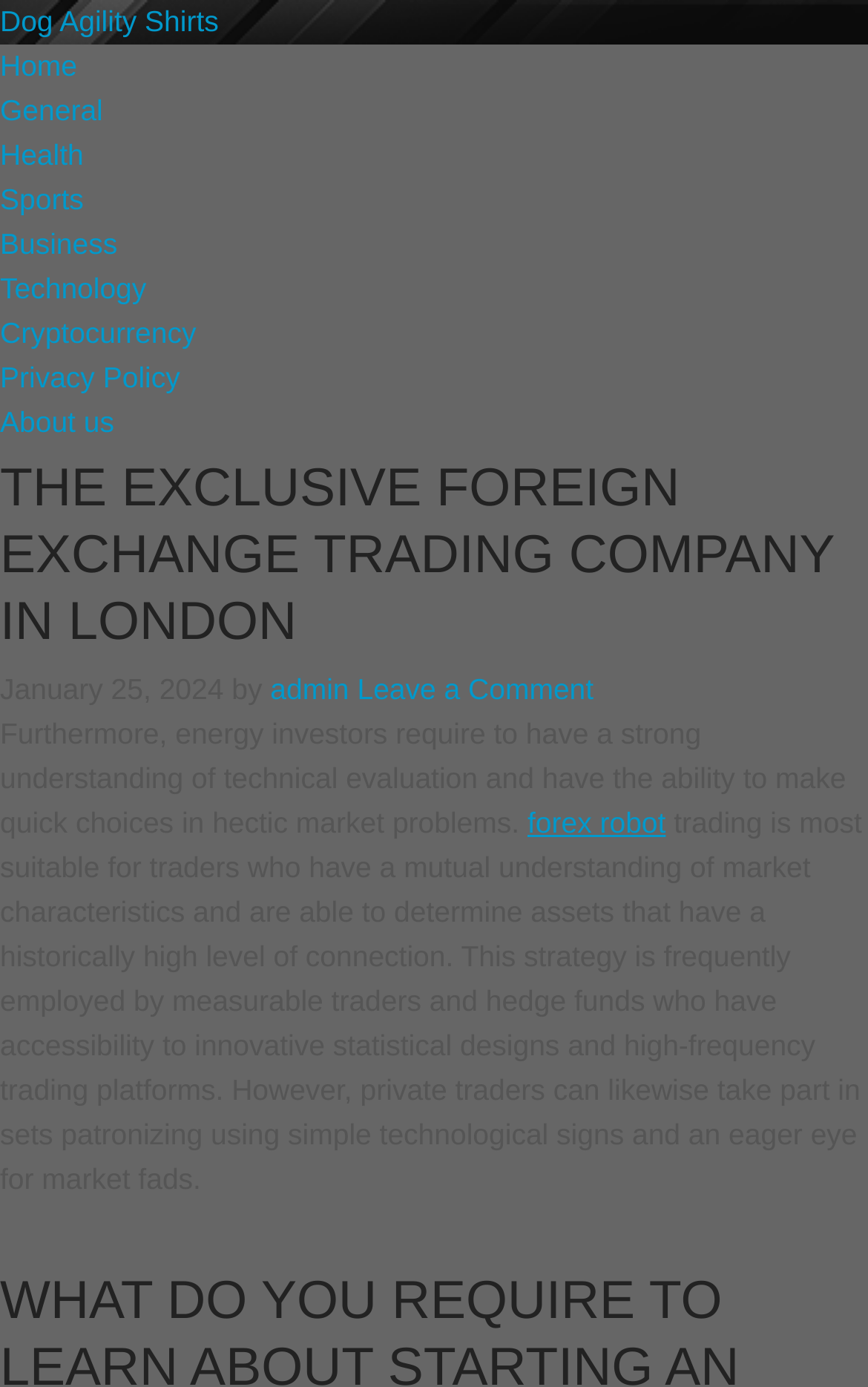How many navigation links are there?
Give a single word or phrase answer based on the content of the image.

8